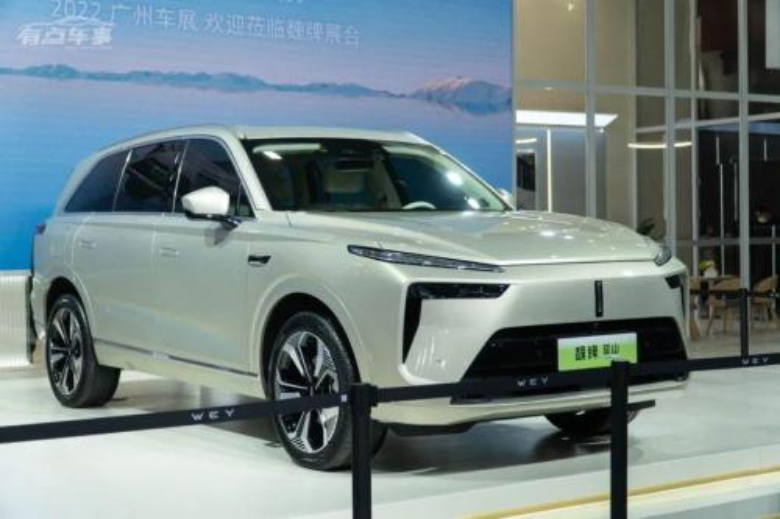Can you give a comprehensive explanation to the question given the content of the image?
What is the background of the SUV in the image?

The caption describes the serene background of the SUV as mountains and water, creating a peaceful atmosphere for the vehicle's display.